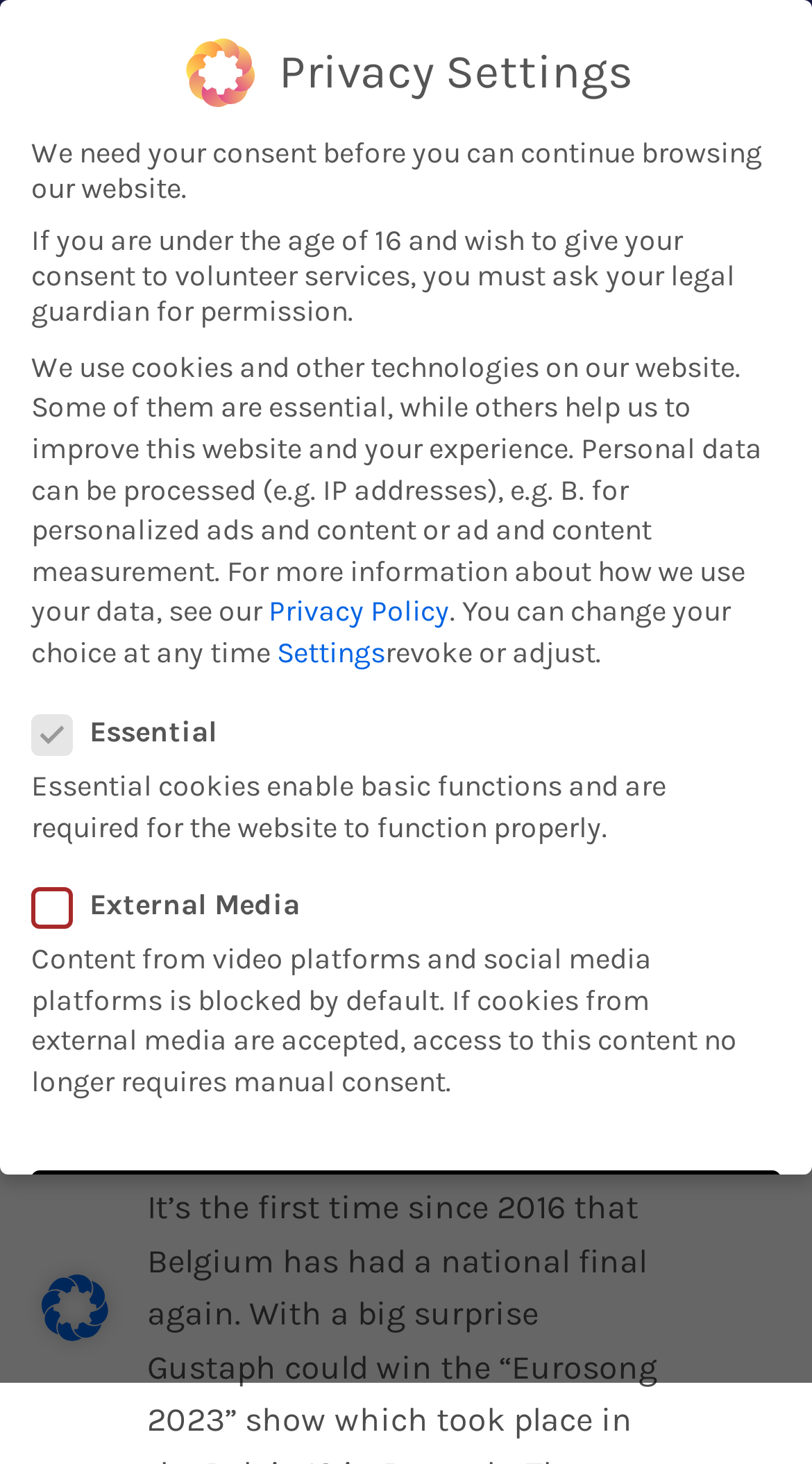Kindly determine the bounding box coordinates for the clickable area to achieve the given instruction: "visit NHema website".

None